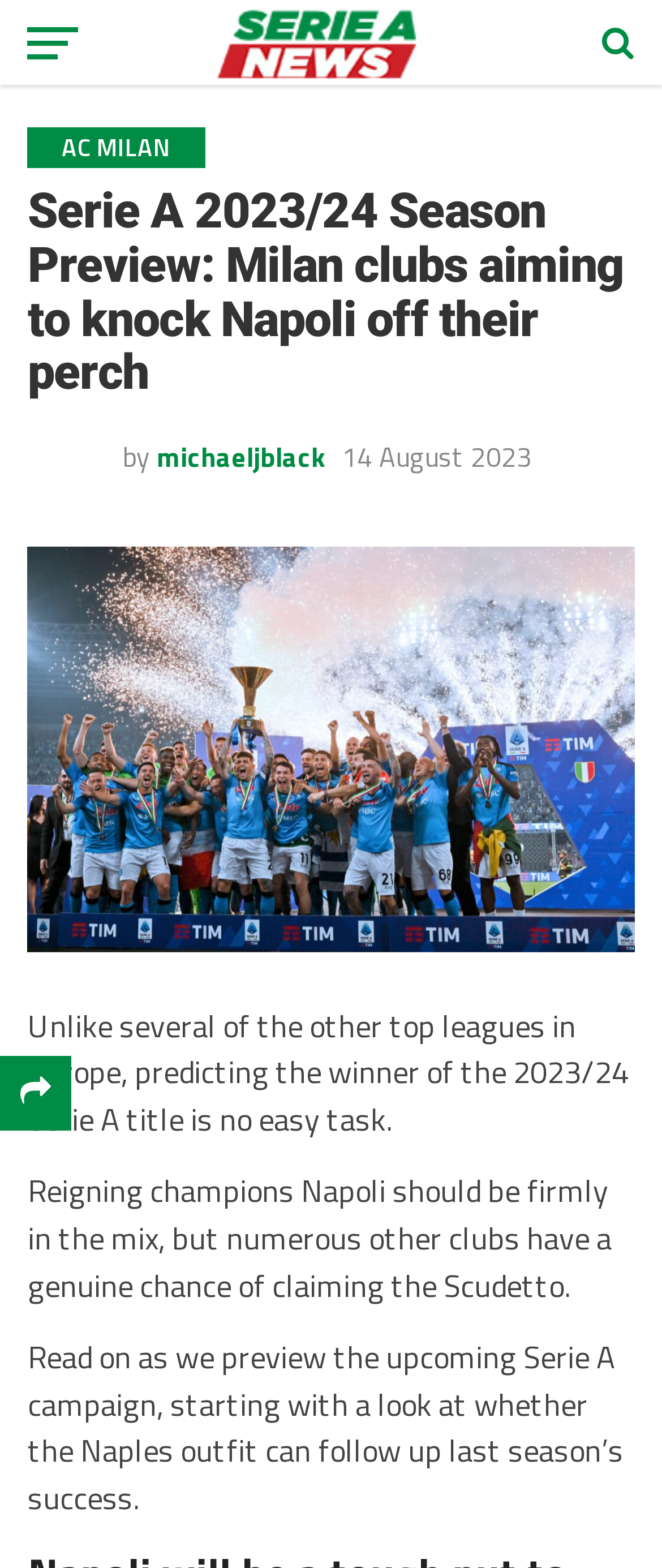Locate and extract the headline of this webpage.

Serie A 2023/24 Season Preview: Milan clubs aiming to knock Napoli off their perch